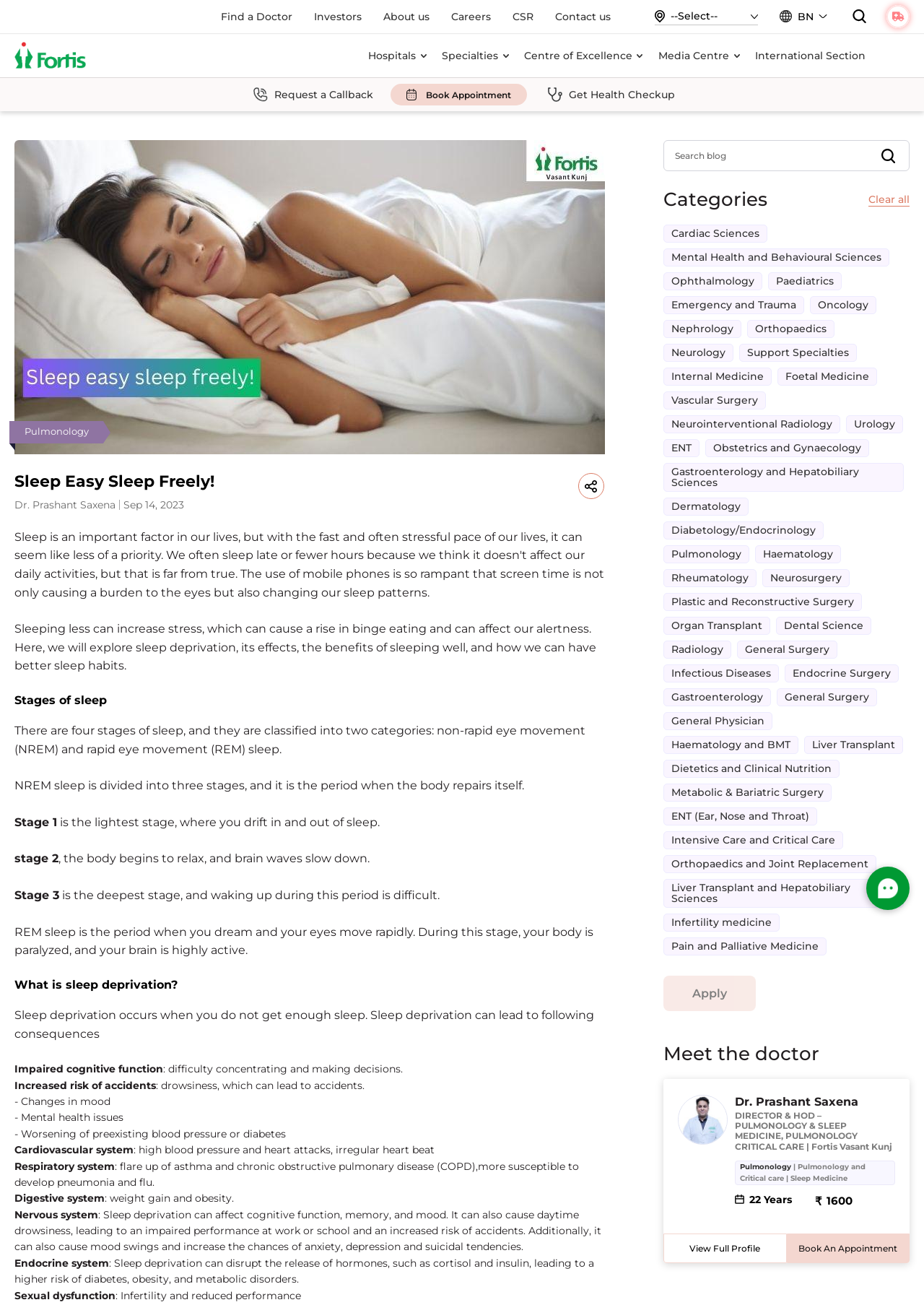Determine the bounding box coordinates of the element's region needed to click to follow the instruction: "Click on the 'Emergency number' link". Provide these coordinates as four float numbers between 0 and 1, formatted as [left, top, right, bottom].

[0.959, 0.004, 0.984, 0.022]